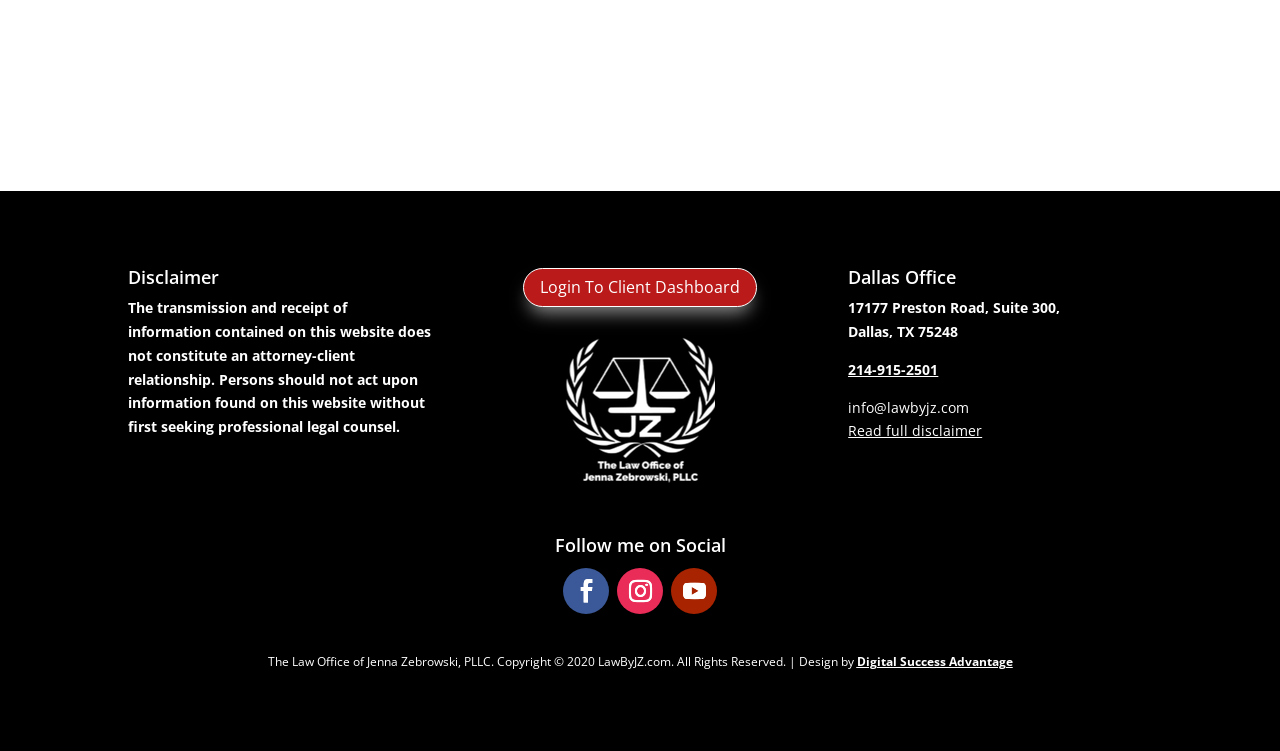Could you determine the bounding box coordinates of the clickable element to complete the instruction: "Send an email to the office"? Provide the coordinates as four float numbers between 0 and 1, i.e., [left, top, right, bottom].

[0.663, 0.529, 0.757, 0.555]